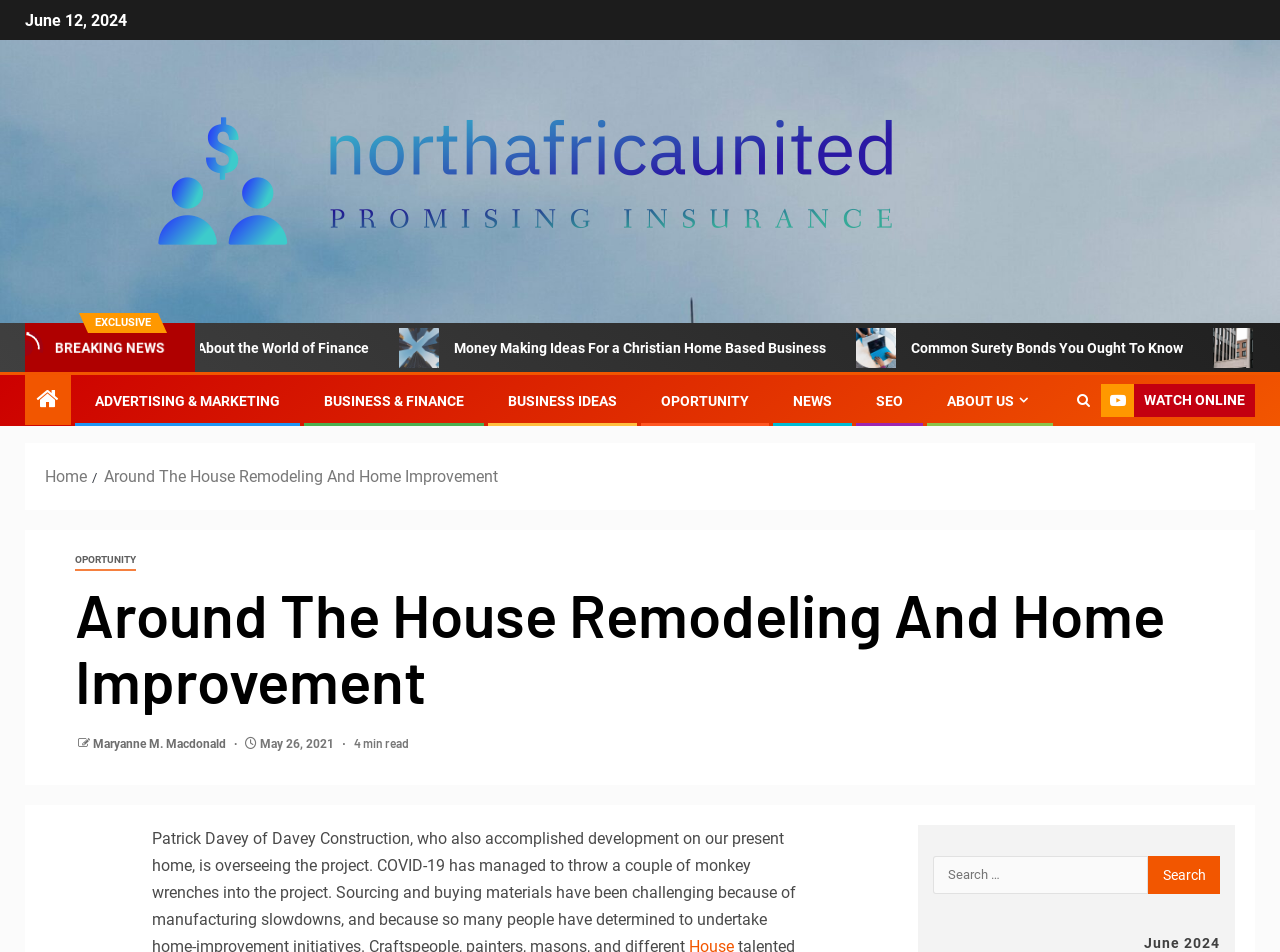Please identify the bounding box coordinates of the clickable area that will allow you to execute the instruction: "Search for something".

[0.729, 0.899, 0.953, 0.939]